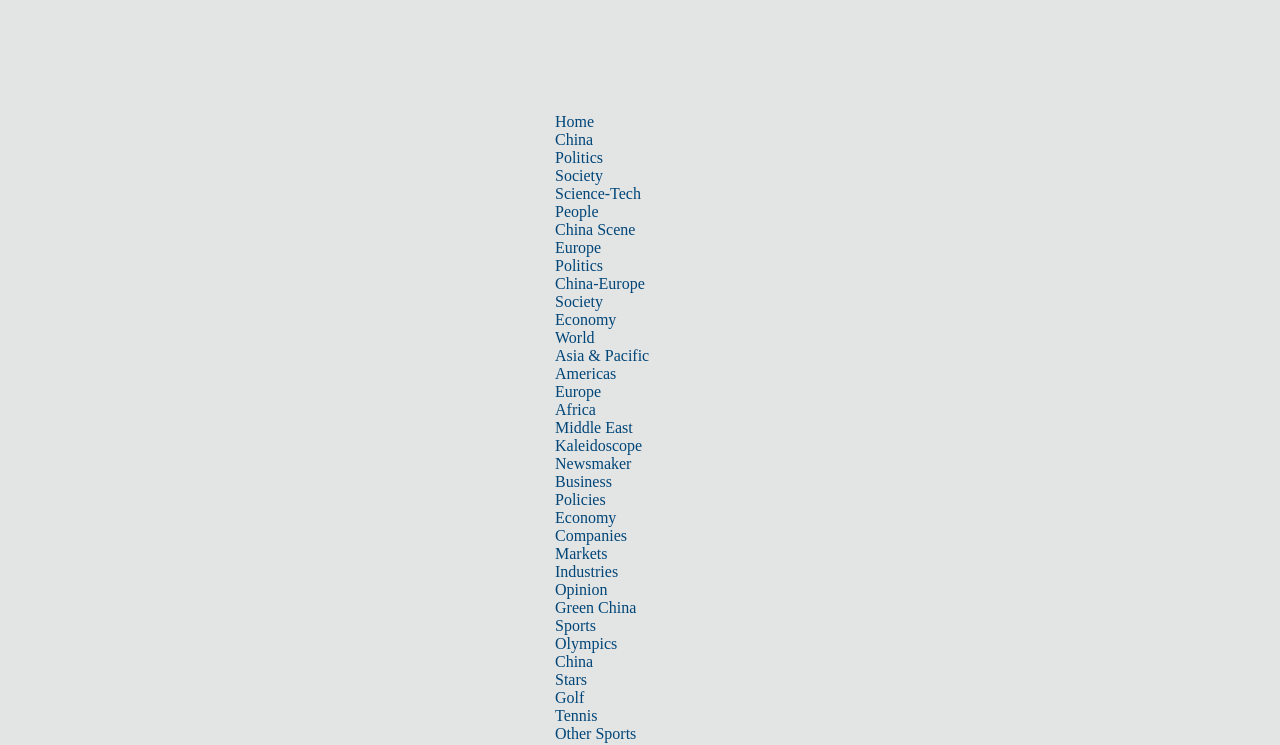Respond with a single word or phrase for the following question: 
What is the main category of the link 'China'?

News